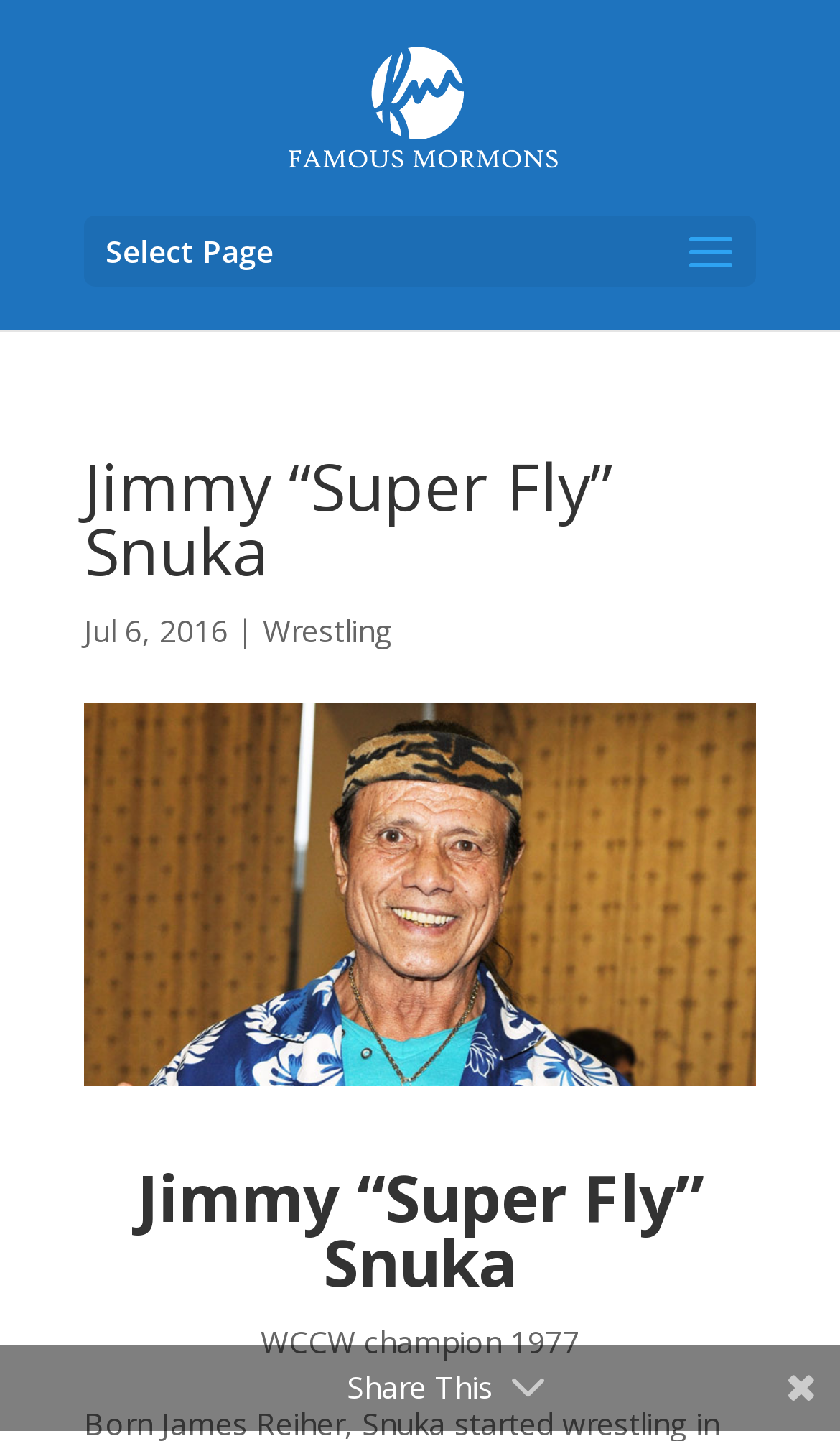What is the name of the champion Jimmy Snuka won in 1977?
Provide a short answer using one word or a brief phrase based on the image.

WCCW